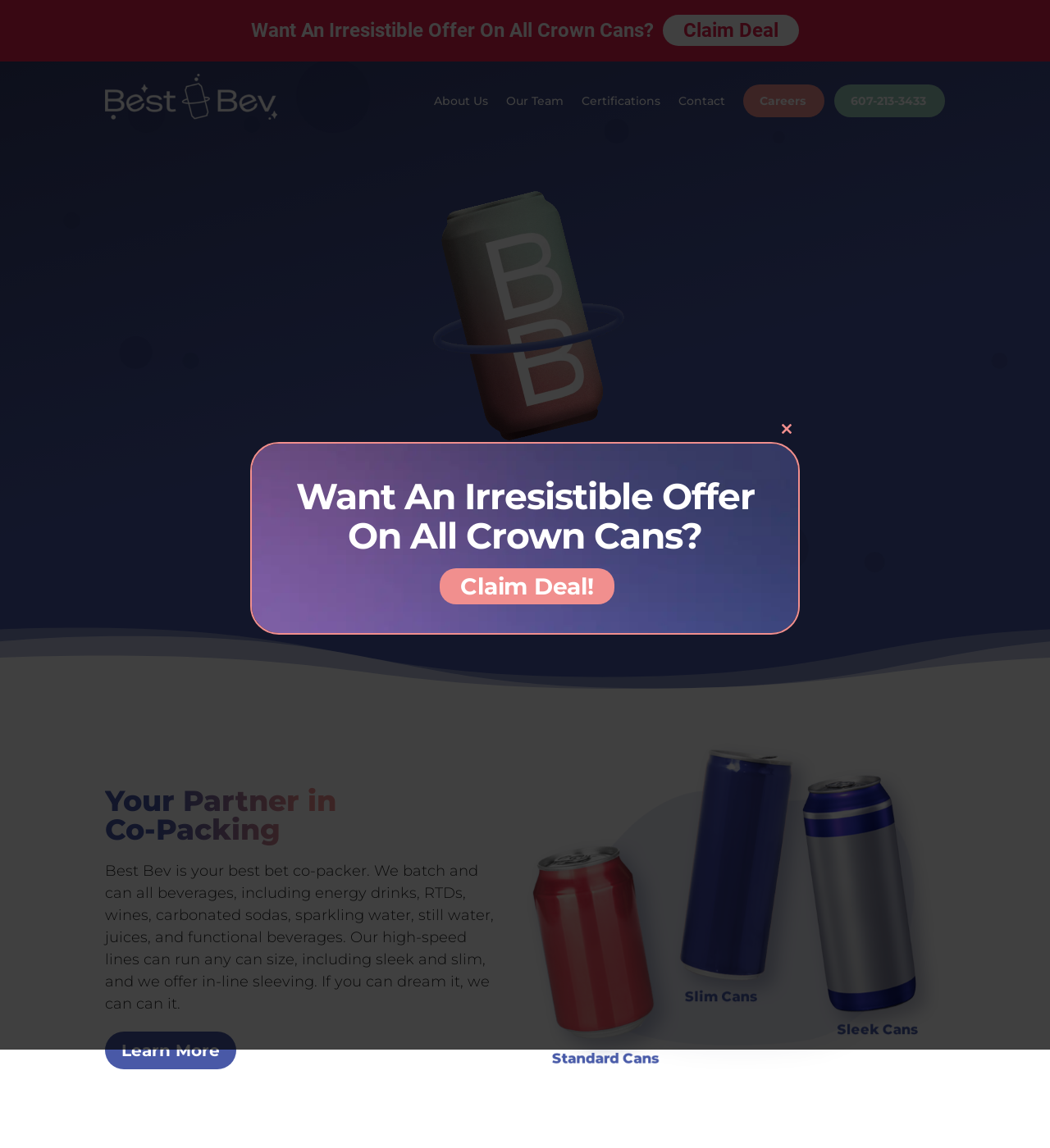Detail the various sections and features present on the webpage.

The webpage is about Best Bev, a co-packer company that specializes in batching and canning various beverages. At the top of the page, there is a prominent offer to claim a deal on all Crown Cans, accompanied by a "Claim Deal" button. Below this, there is a navigation menu with links to "About Us", "Our Team", "Certifications", "Contact", "Careers", and a phone number.

To the right of the navigation menu, there is a video element. Above the video, there is a heading that reads "We're With You Every Sip of the Way Welcome to Best Bev". Below the video, there is another heading that says "Your Partner in Co-Packing". 

The main content of the page is a paragraph of text that describes Best Bev's services, including their ability to can various types of beverages and their high-speed lines that can run any can size. Below this text, there is a "Learn More" link.

The page also features three images of different types of cans, including standard, slim, and sleek cans, which are arranged horizontally across the page.

Finally, there is a modal dialog box that appears on top of the page, which also promotes the deal on Crown Cans and has a "Claim Deal!" button. The dialog box has a "Close this module" button at the top right corner.